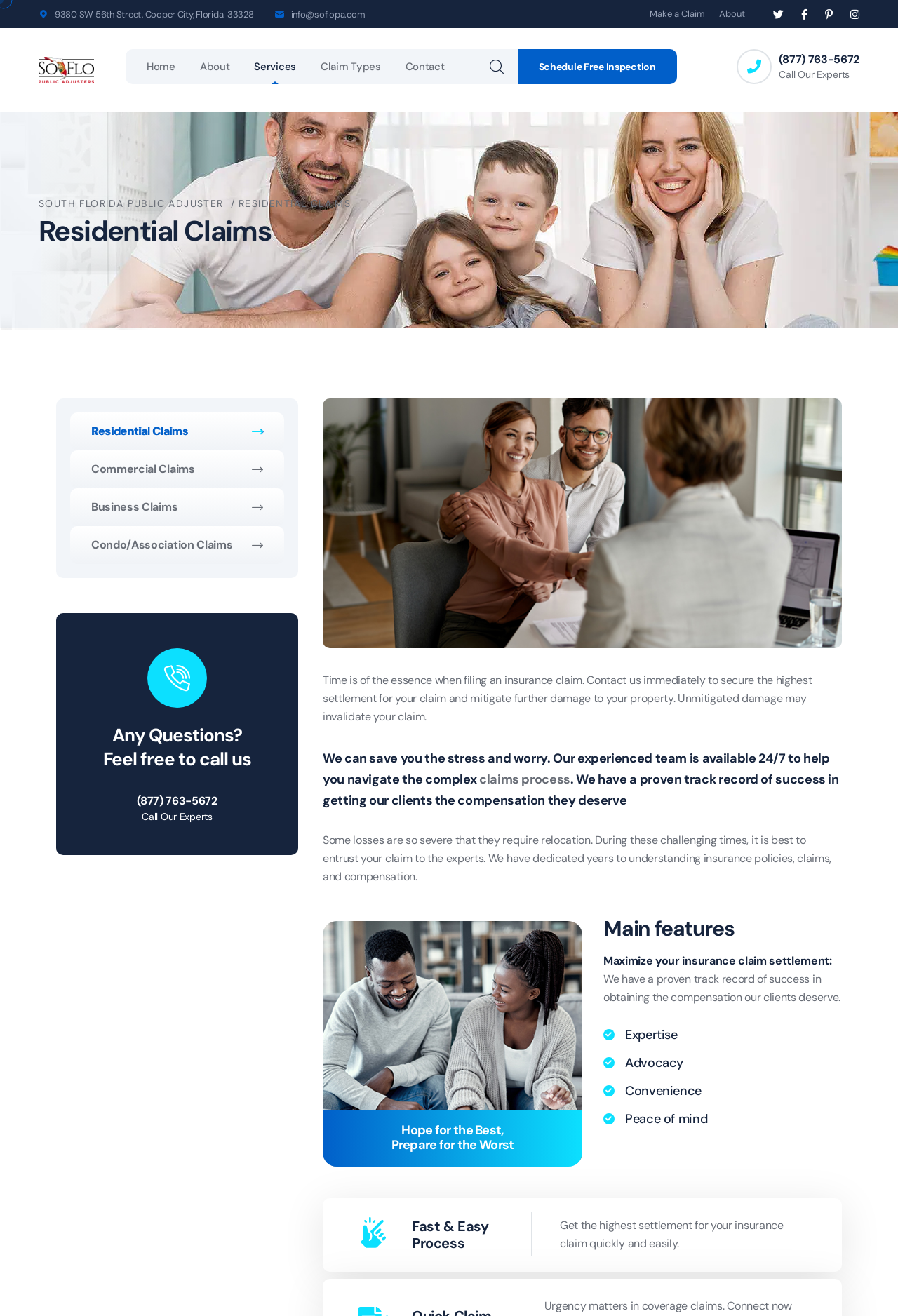Locate the UI element described as follows: "Commercial Claims". Return the bounding box coordinates as four float numbers between 0 and 1 in the order [left, top, right, bottom].

[0.078, 0.342, 0.316, 0.371]